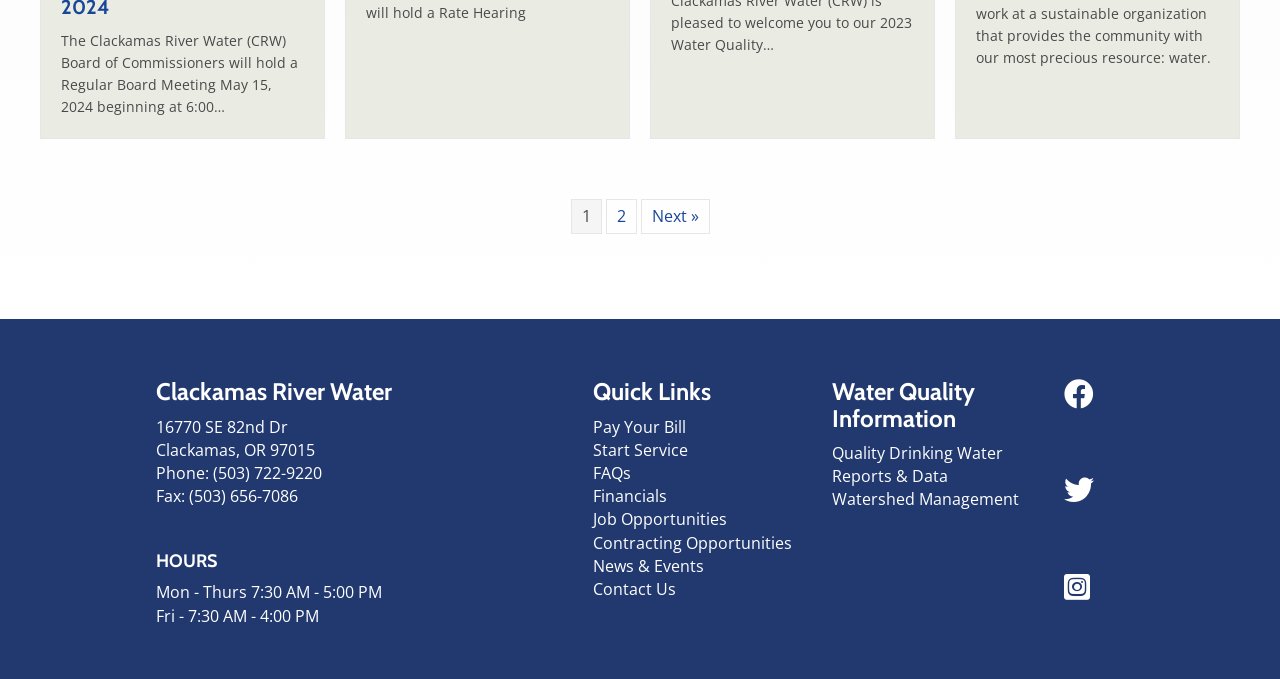What are the office hours of Clackamas River Water?
Using the image, provide a concise answer in one word or a short phrase.

Mon - Thurs 7:30 AM - 5:00 PM, Fri - 7:30 AM - 4:00 PM